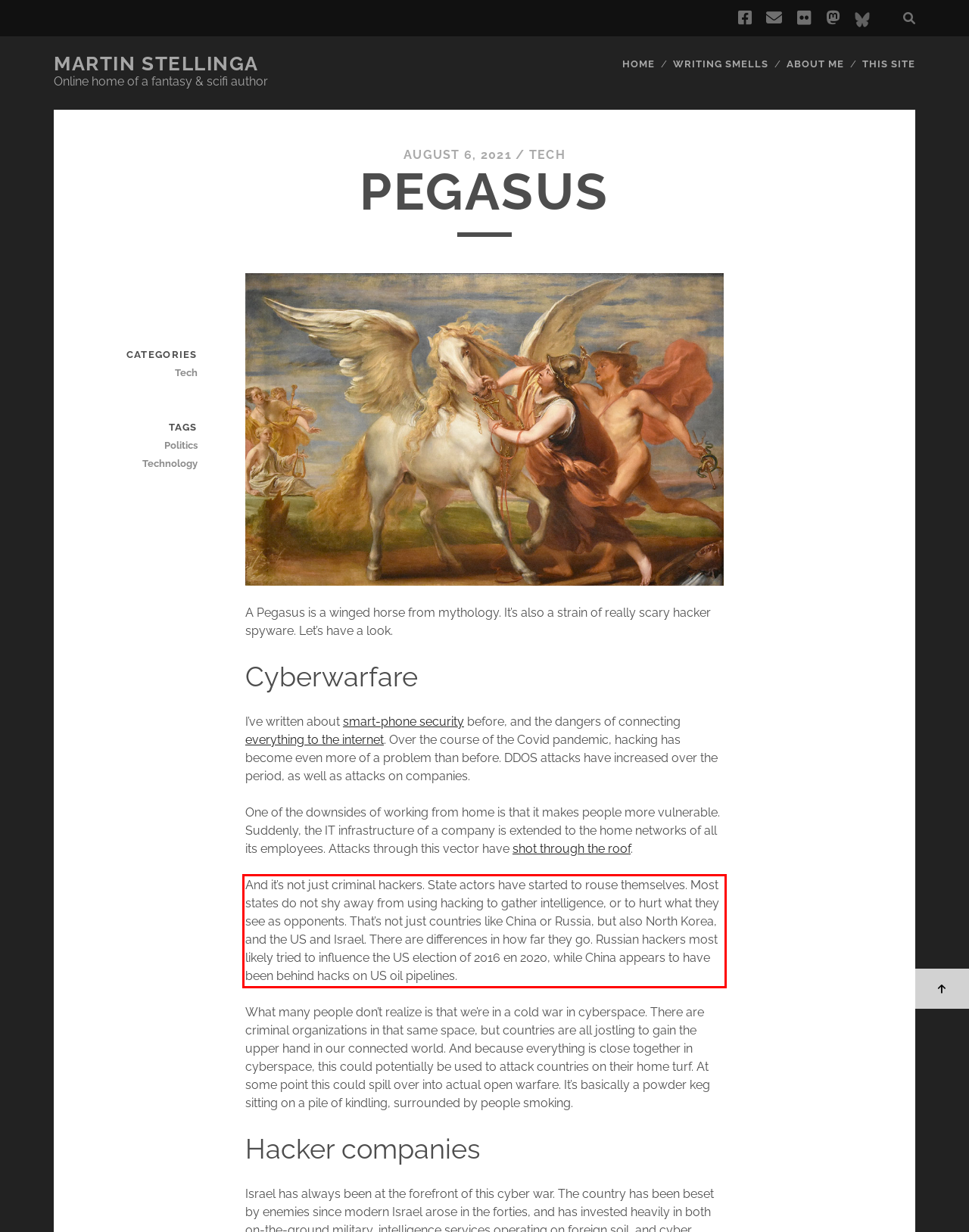From the given screenshot of a webpage, identify the red bounding box and extract the text content within it.

And it’s not just criminal hackers. State actors have started to rouse themselves. Most states do not shy away from using hacking to gather intelligence, or to hurt what they see as opponents. That’s not just countries like China or Russia, but also North Korea, and the US and Israel. There are differences in how far they go. Russian hackers most likely tried to influence the US election of 2016 en 2020, while China appears to have been behind hacks on US oil pipelines.